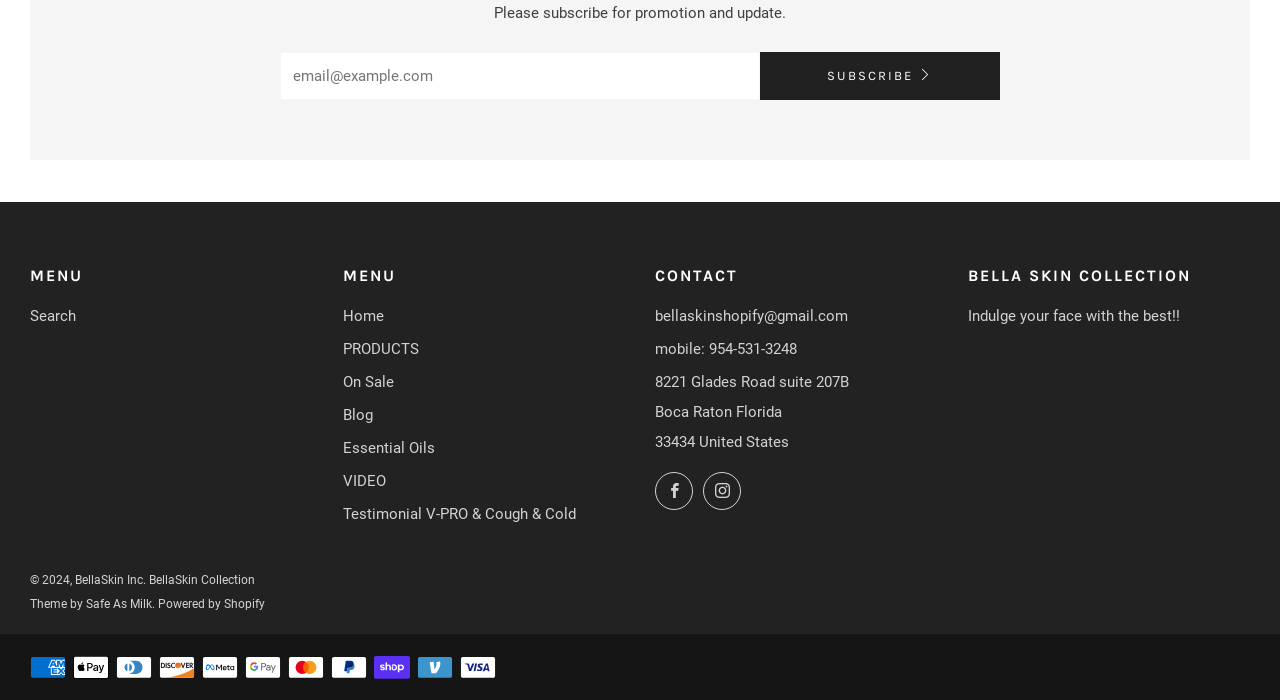Pinpoint the bounding box coordinates of the clickable area needed to execute the instruction: "Go to the Home page". The coordinates should be specified as four float numbers between 0 and 1, i.e., [left, top, right, bottom].

[0.268, 0.438, 0.3, 0.464]